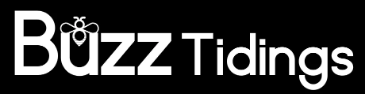What is the purpose of the call beneath the logo?
Please answer the question with a detailed and comprehensive explanation.

The caption states that the call beneath the logo is an 'invitation to subscribe and stay updated with the latest content', which suggests that the purpose of the call is to encourage users to subscribe.